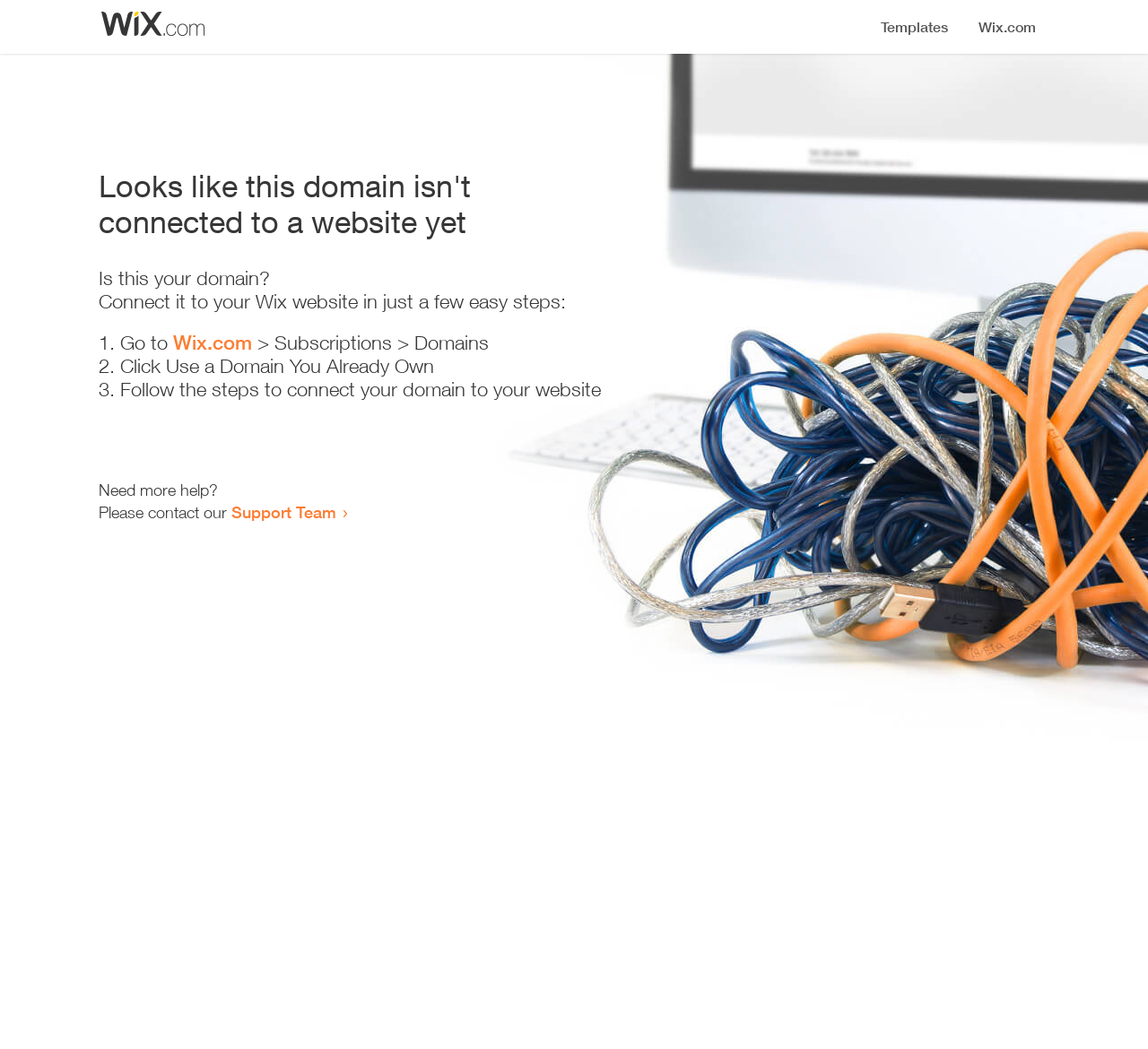Offer an in-depth caption of the entire webpage.

The webpage appears to be an error page, indicating that a domain is not connected to a website yet. At the top, there is a small image, likely a logo or icon. Below the image, a prominent heading reads "Looks like this domain isn't connected to a website yet". 

Underneath the heading, a series of instructions are provided to connect the domain to a Wix website. The instructions are divided into three steps, each marked with a numbered list marker (1., 2., and 3.). The first step involves going to Wix.com, followed by navigating to Subscriptions and then Domains. The second step is to click "Use a Domain You Already Own", and the third step is to follow the instructions to connect the domain to the website.

Below the instructions, there is a message asking if the user needs more help, followed by an invitation to contact the Support Team through a link. The overall layout is simple and easy to follow, with clear headings and concise text guiding the user through the process of connecting their domain to a website.